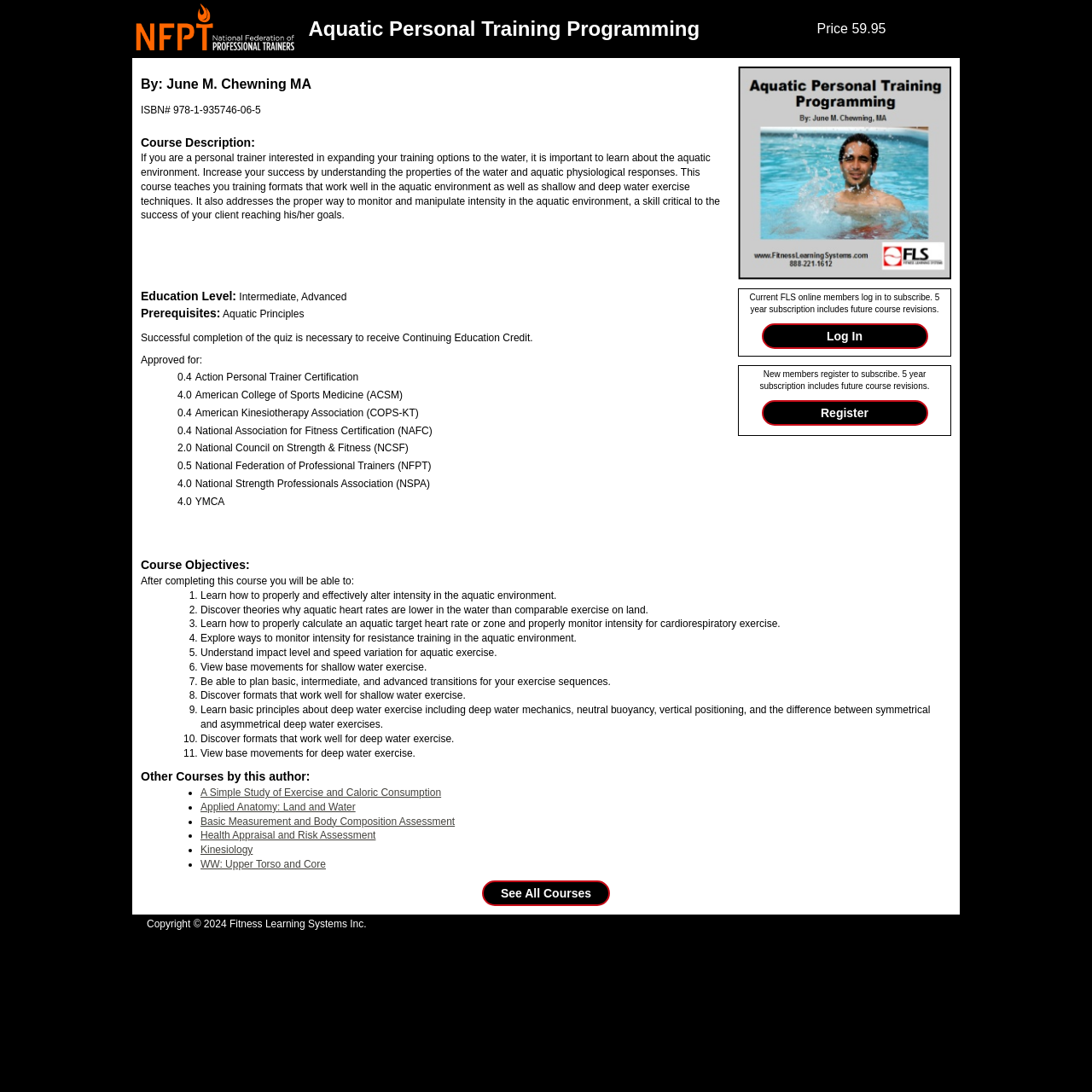Could you find the bounding box coordinates of the clickable area to complete this instruction: "Register"?

[0.697, 0.367, 0.85, 0.39]